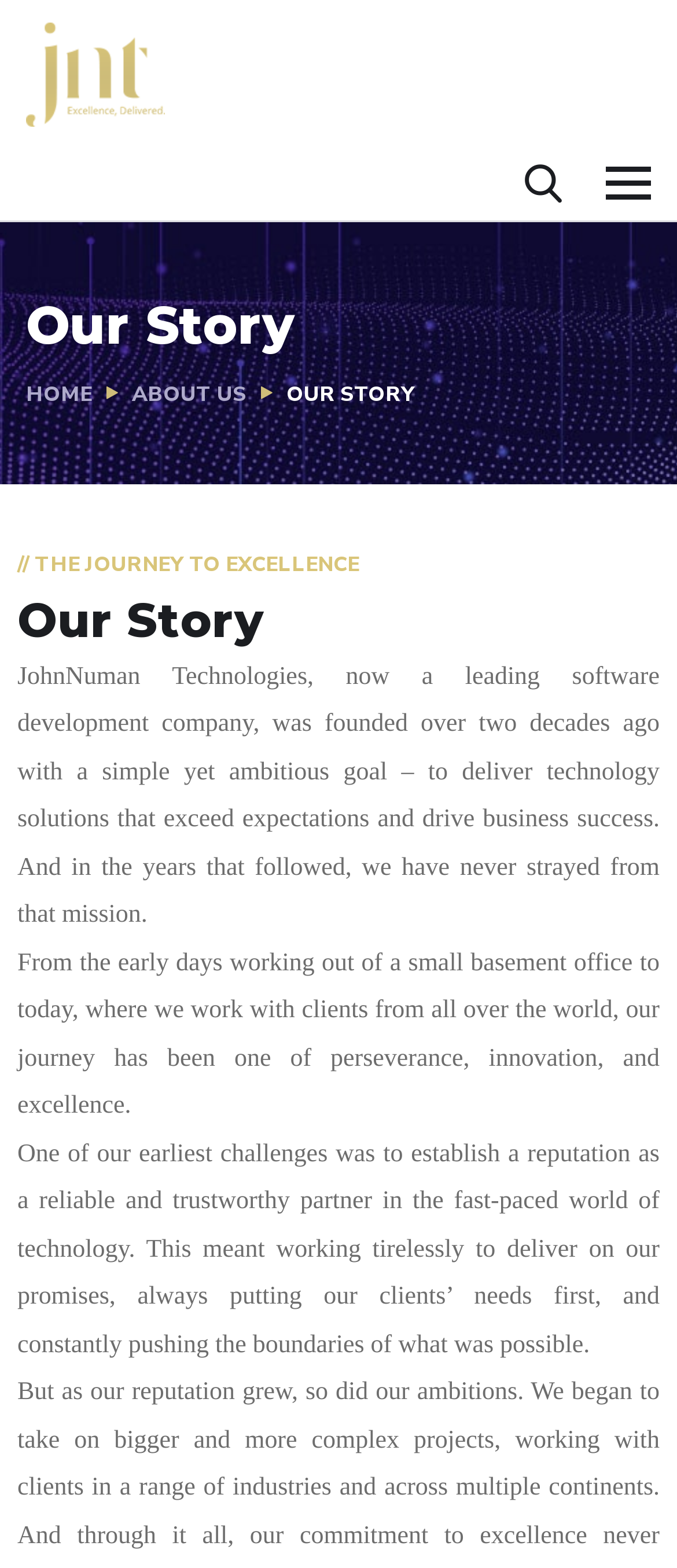Please specify the bounding box coordinates in the format (top-left x, top-left y, bottom-right x, bottom-right y), with all values as floating point numbers between 0 and 1. Identify the bounding box of the UI element described by: parent_node: Home

[0.79, 0.707, 0.897, 0.757]